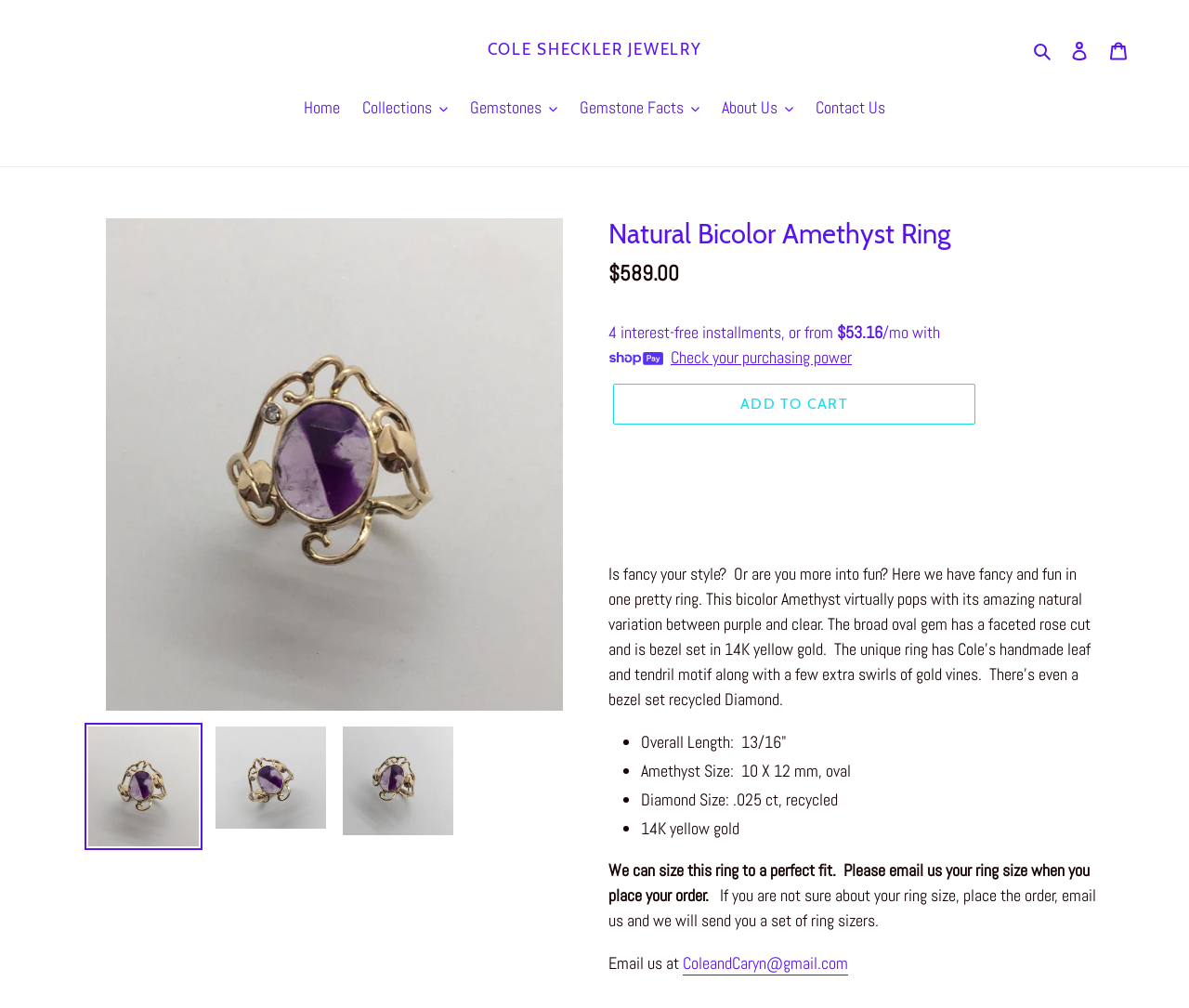What is the price of the ring?
Please give a detailed and elaborate explanation in response to the question.

I found the price of the ring by looking at the 'Regular price' section, which is located below the 'Natural Bicolor Amethyst Ring' heading. The price is listed as '$589.00'.